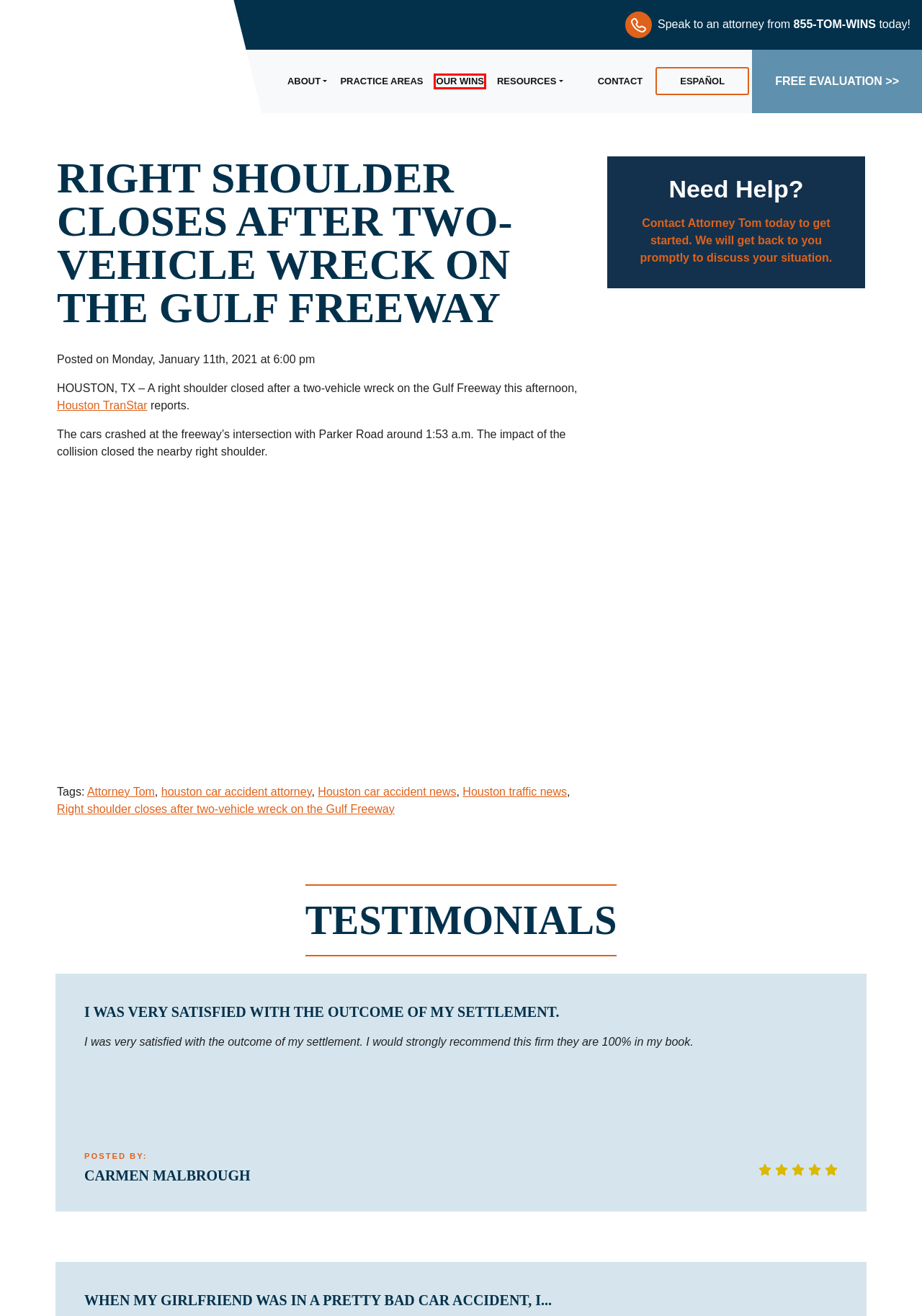Examine the screenshot of a webpage with a red rectangle bounding box. Select the most accurate webpage description that matches the new webpage after clicking the element within the bounding box. Here are the candidates:
A. Personal Injury Practice Areas | Attorney Tom
B. Attorney Tom | Attorney Tom
C. Houston Car Accident News | Attorney Tom
D. Contact Us | Attorney Tom
E. Our Wins | Attorney Tom
F. About Our Personal Injury Law Firm | Attorney Tom
G. Resources | Attorney Tom
H. Right Shoulder Closes After Two-vehicle Wreck On The Gulf Freeway | Attorney Tom

E